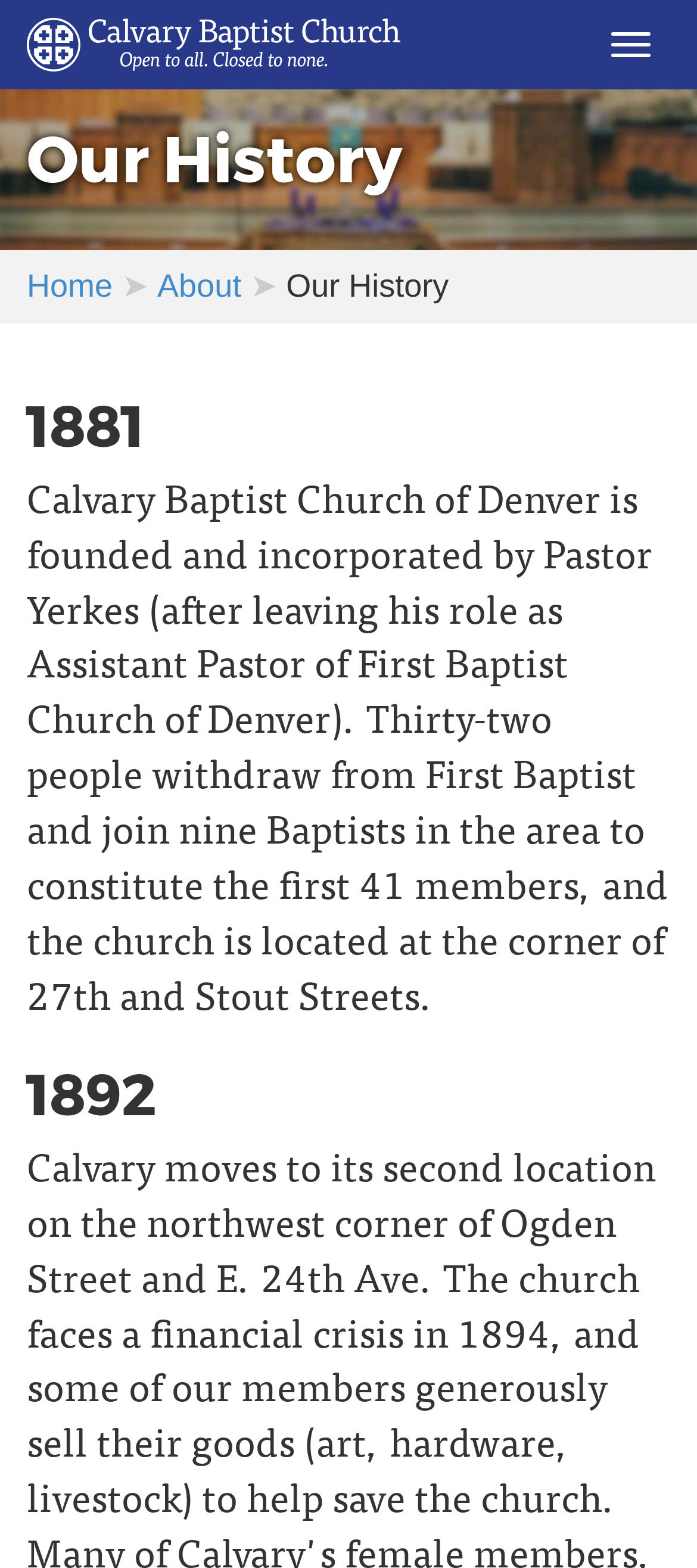Predict the bounding box coordinates of the UI element that matches this description: "About". The coordinates should be in the format [left, top, right, bottom] with each value between 0 and 1.

[0.226, 0.171, 0.346, 0.193]